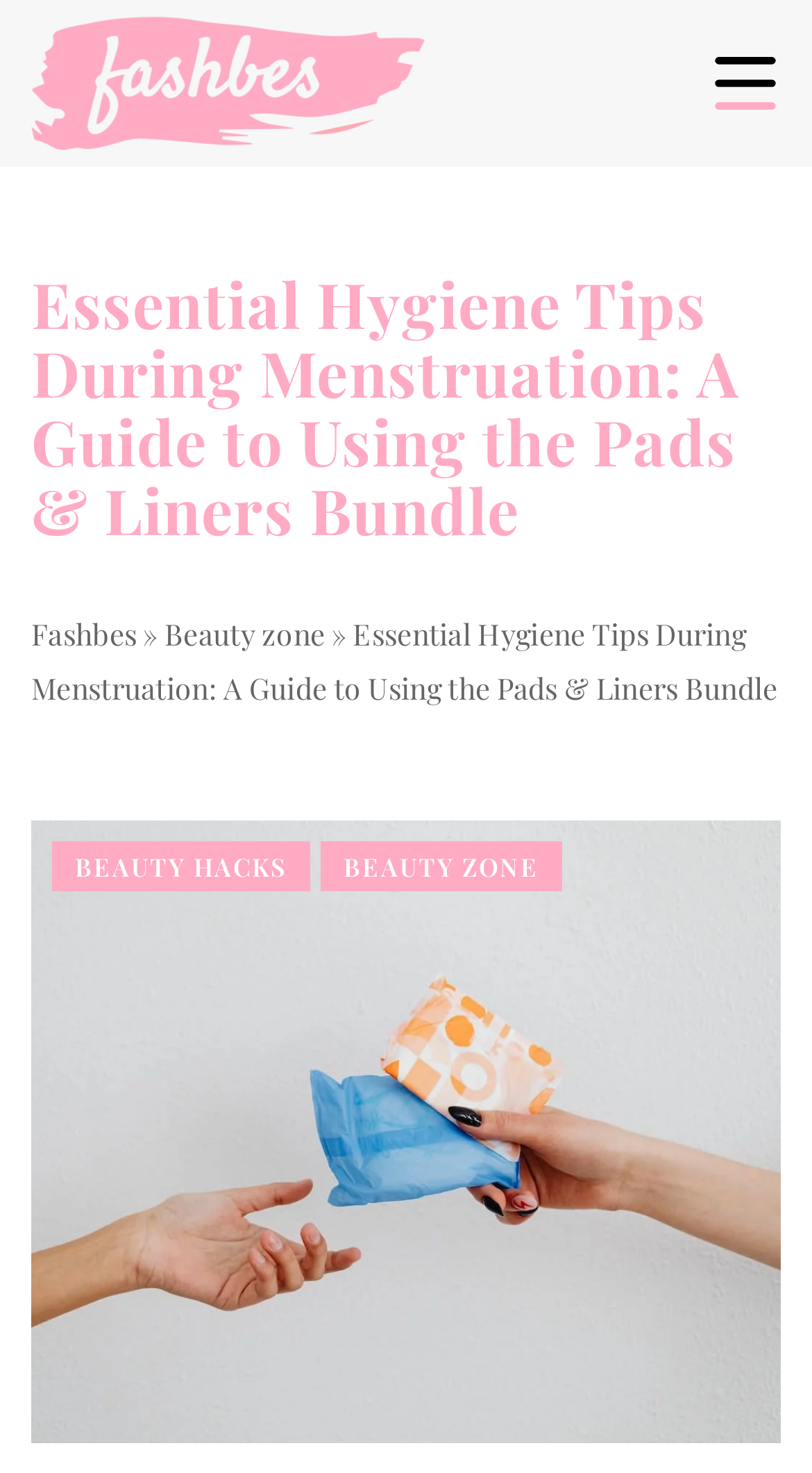Can you give a comprehensive explanation to the question given the content of the image?
What is the website's domain?

I found the website's domain by looking at the link element at the top left corner of the webpage, which has the text 'fashbes.com' and is bounded by the coordinates [0.038, 0.011, 0.523, 0.102].